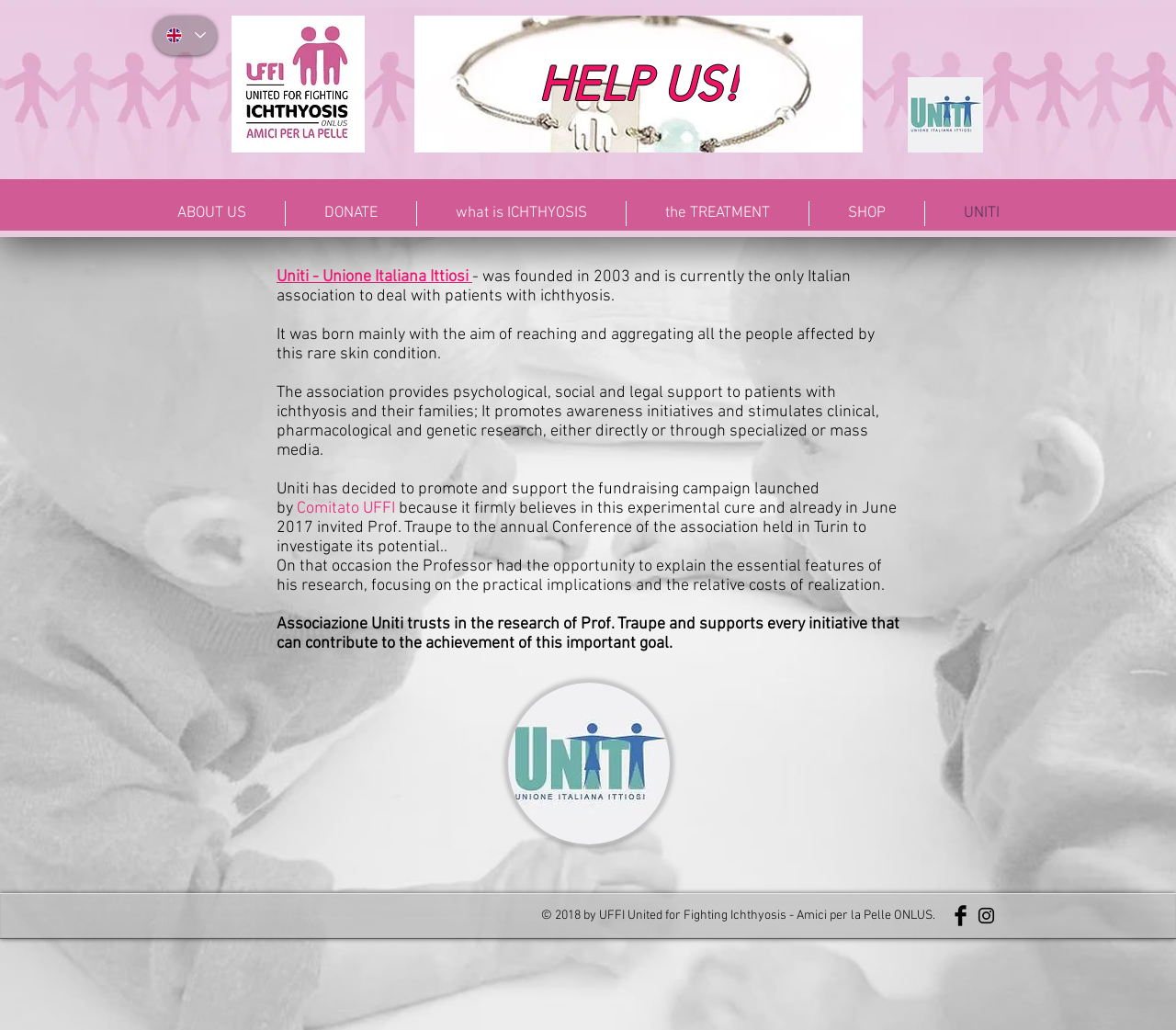Please indicate the bounding box coordinates of the element's region to be clicked to achieve the instruction: "View the slideshow". Provide the coordinates as four float numbers between 0 and 1, i.e., [left, top, right, bottom].

[0.352, 0.015, 0.734, 0.148]